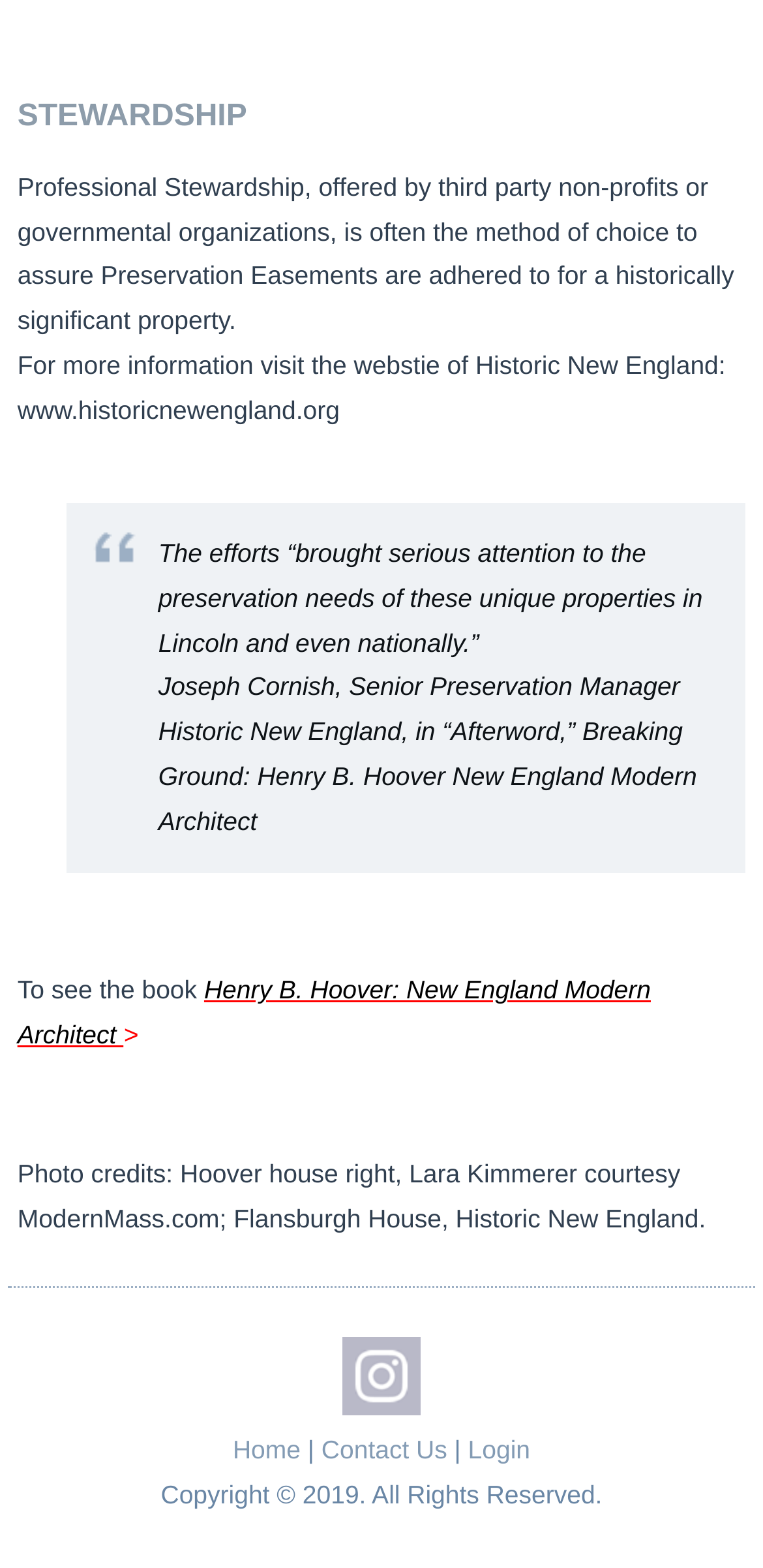What is Professional Stewardship? Look at the image and give a one-word or short phrase answer.

method to assure Preservation Easements